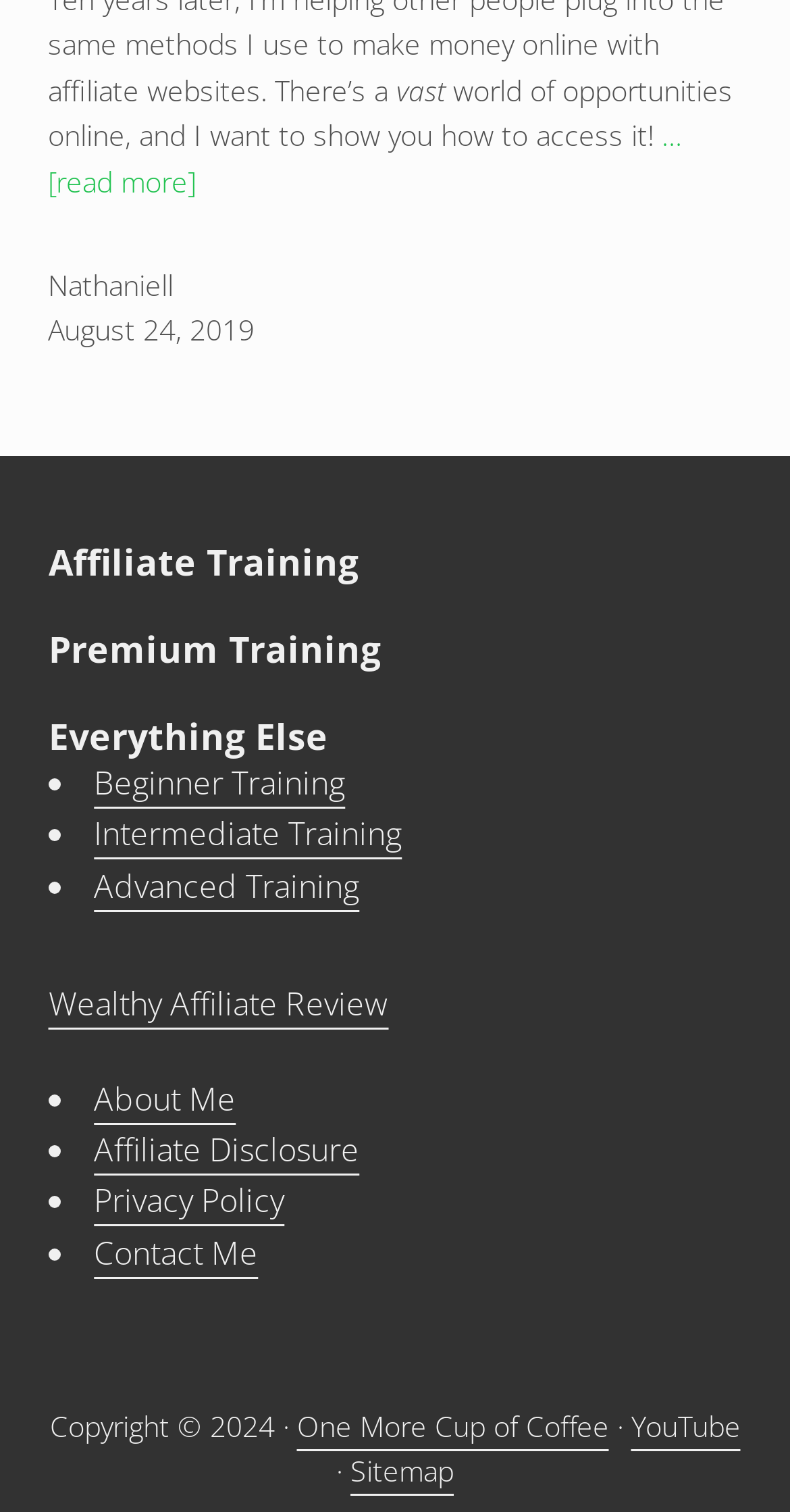What is the author's name?
Answer the question with a detailed explanation, including all necessary information.

The author's name is mentioned in the static text element 'Nathaniell' located at the top of the webpage, below the introductory text.